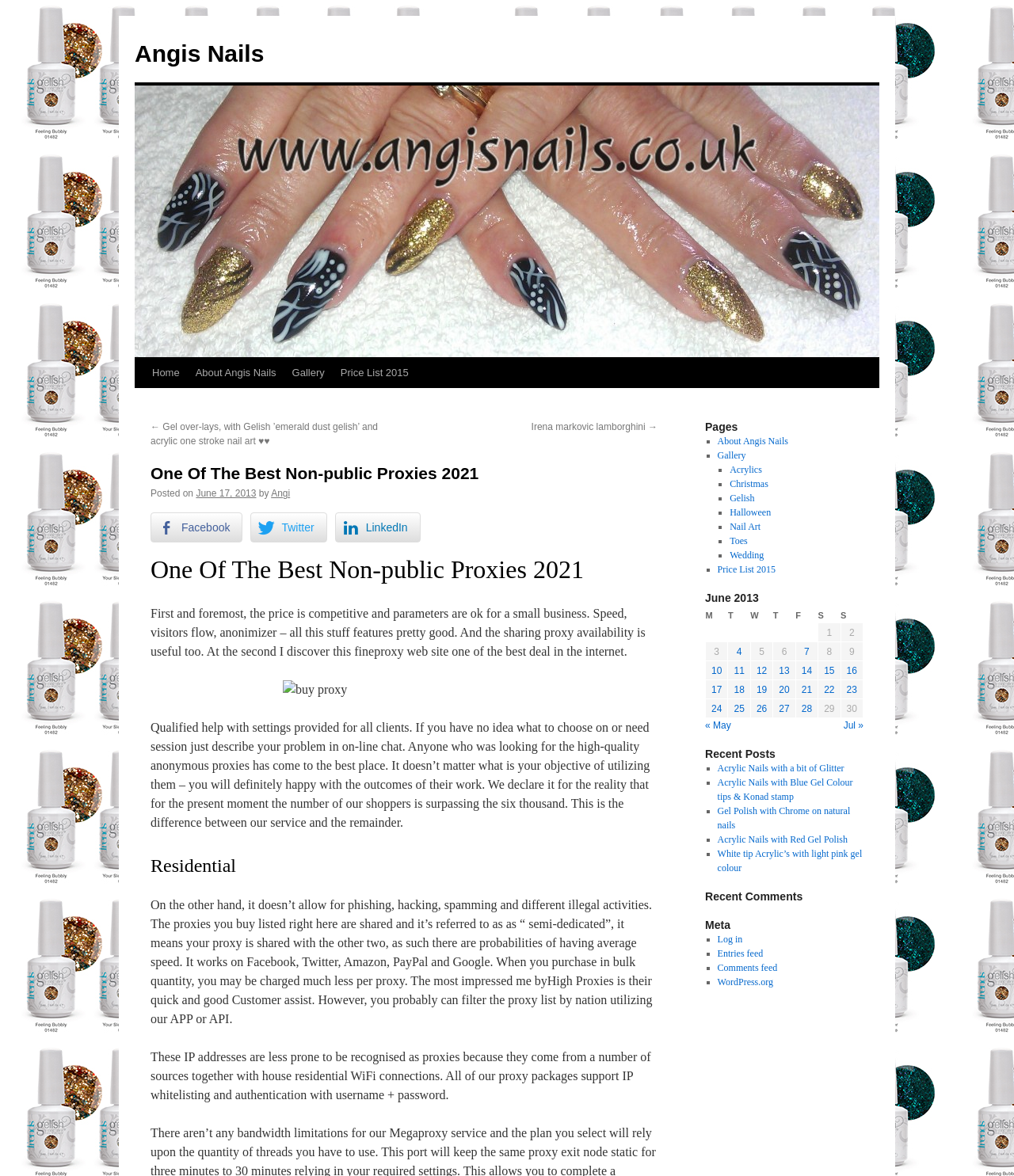Please extract the primary headline from the webpage.

One Of The Best Non-public Proxies 2021